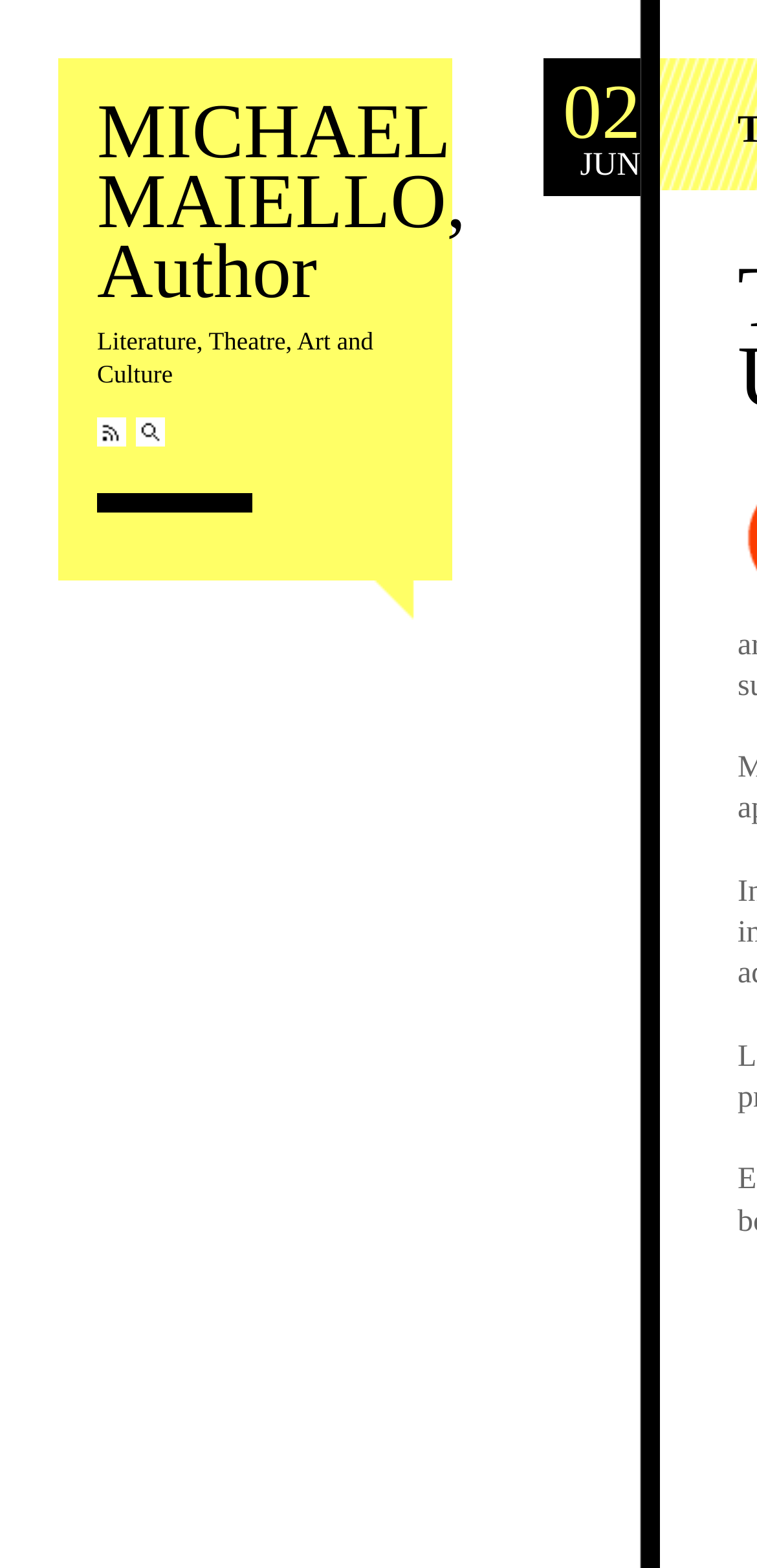Identify the bounding box for the UI element described as: "MICHAEL MAIELLO, Author". The coordinates should be four float numbers between 0 and 1, i.e., [left, top, right, bottom].

[0.128, 0.056, 0.615, 0.201]